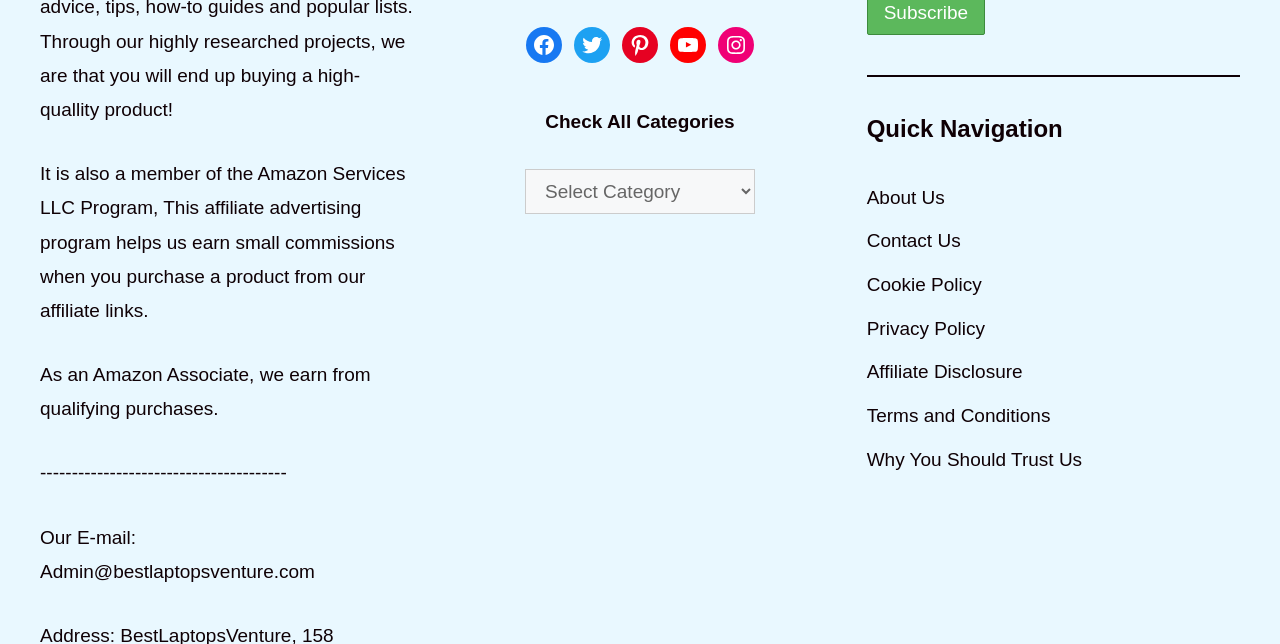Please predict the bounding box coordinates of the element's region where a click is necessary to complete the following instruction: "Select a category". The coordinates should be represented by four float numbers between 0 and 1, i.e., [left, top, right, bottom].

[0.41, 0.263, 0.59, 0.333]